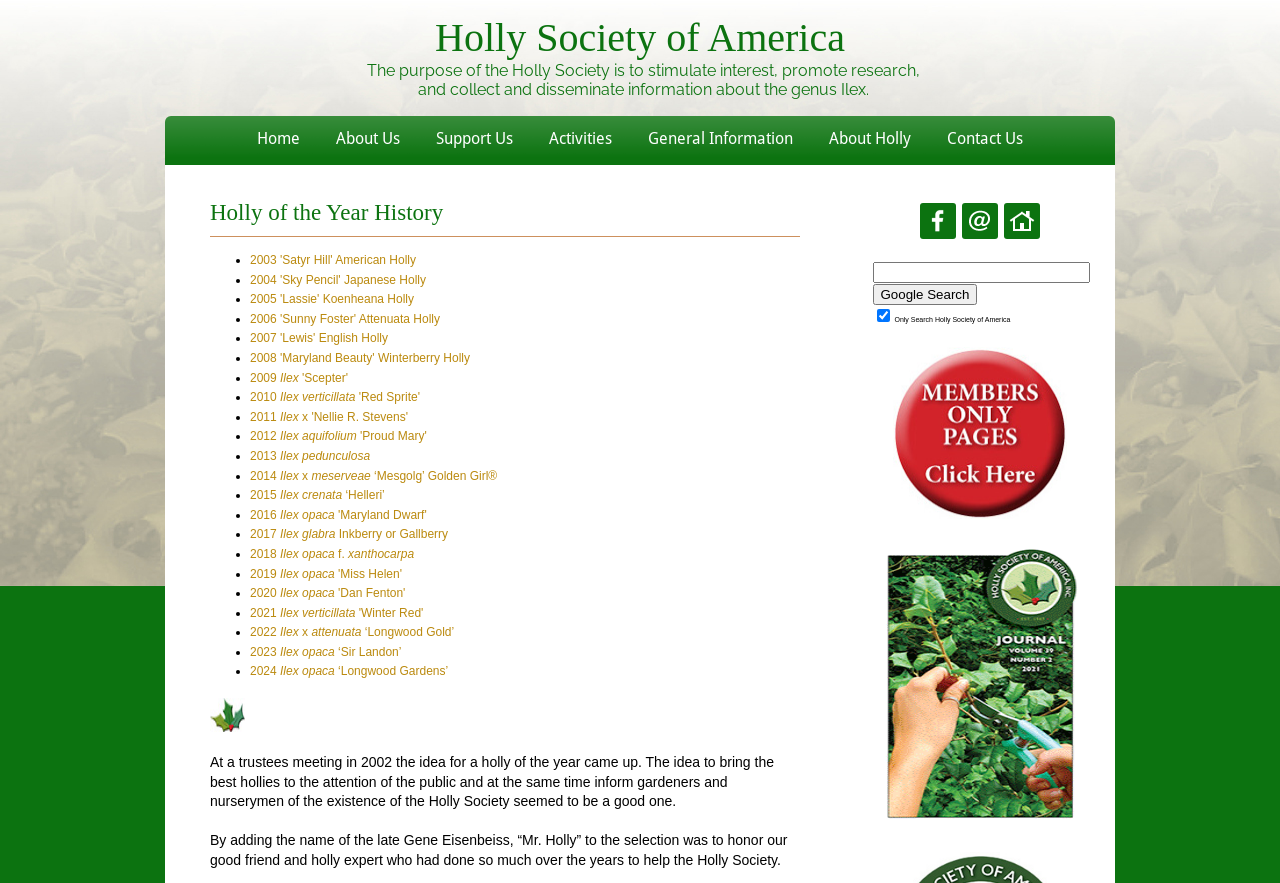What is the main heading of this webpage? Please extract and provide it.

Holly of the Year History